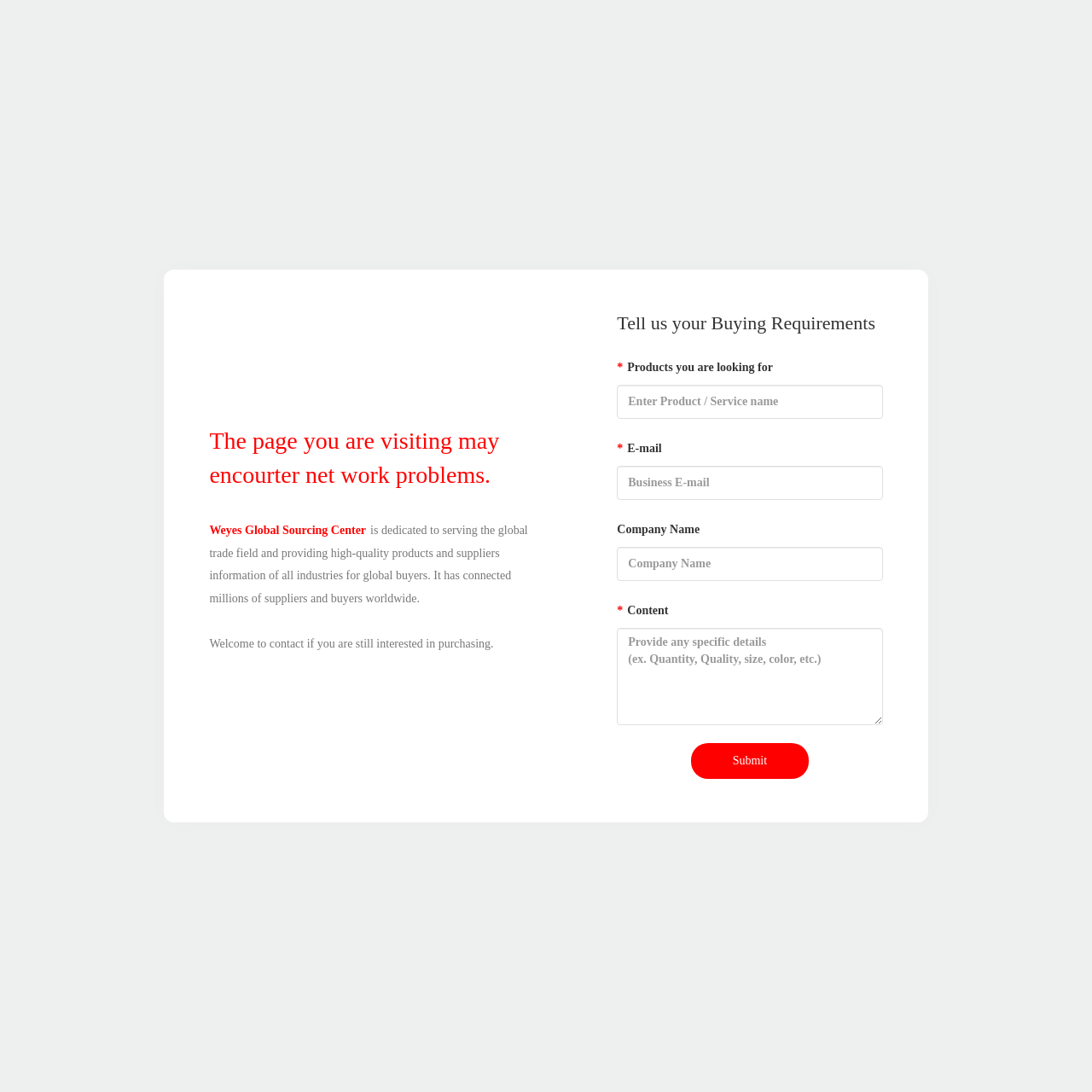What is the purpose of the 'Tell us your Buying Requirements' section?
Refer to the image and provide a detailed answer to the question.

The 'Tell us your Buying Requirements' section contains form fields such as 'Products you are looking for', 'E-mail', 'Company Name', and 'Content'. This suggests that the purpose of this section is to collect information about the user's buying requirements, which will likely be used to provide relevant products or services.